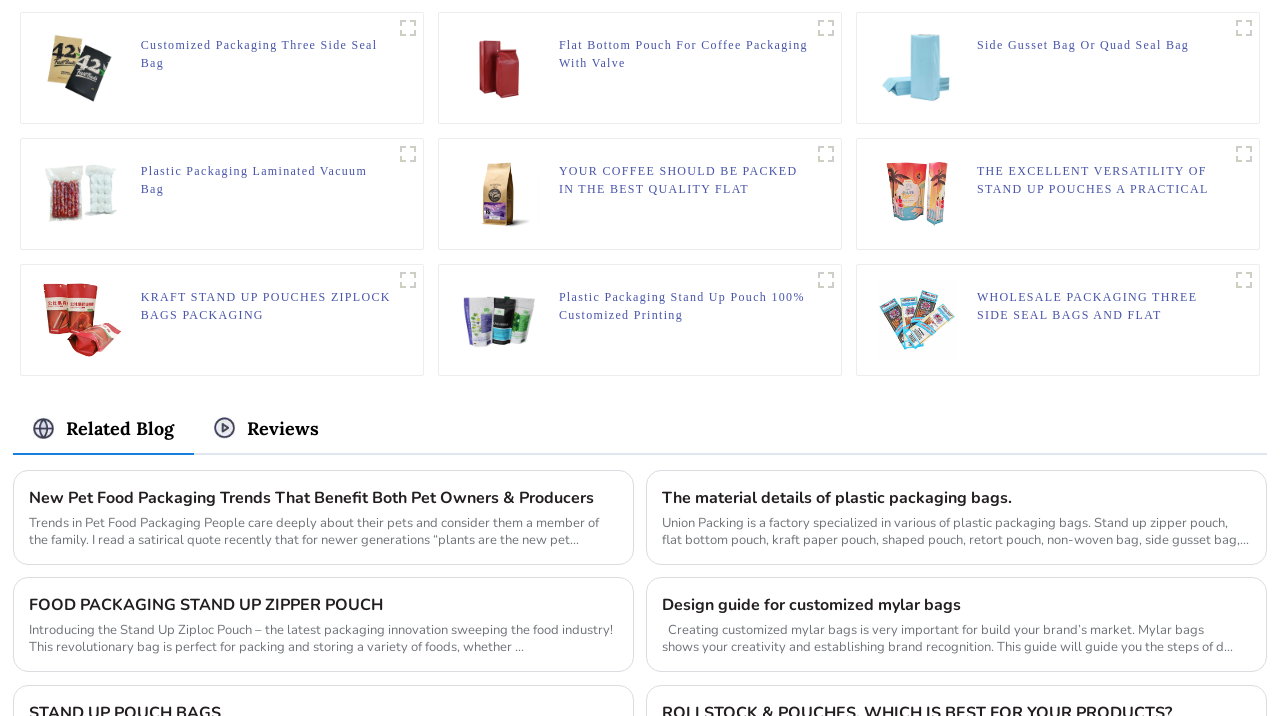Provide a thorough and detailed response to the question by examining the image: 
What is the material used for making some of the packaging bags?

One of the figure captions mentions 'KRAFT STAND UP POUCHES ZIPLOCK BAGS PACKAGING', which suggests that kraft paper is one of the materials used to make some of the packaging bags shown on the webpage.